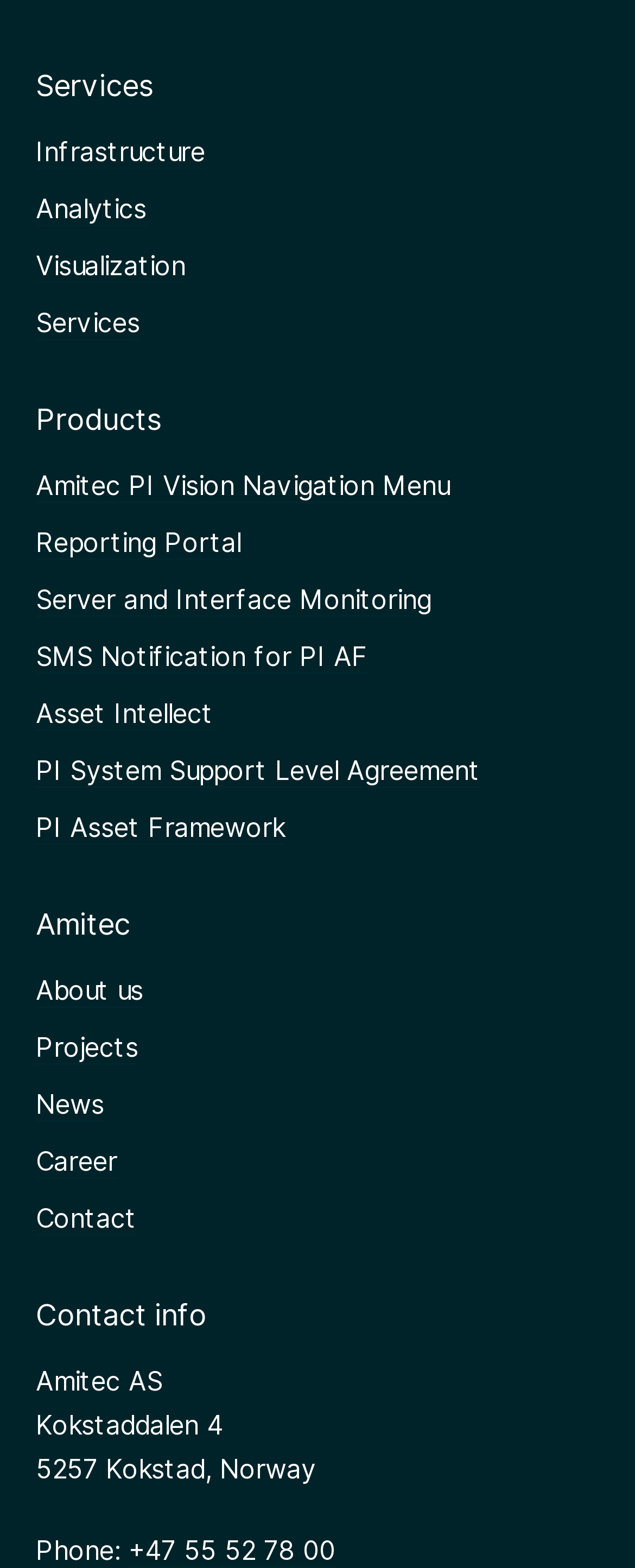Please identify the bounding box coordinates of the region to click in order to complete the given instruction: "Explore Analytics". The coordinates should be four float numbers between 0 and 1, i.e., [left, top, right, bottom].

[0.056, 0.123, 0.231, 0.144]